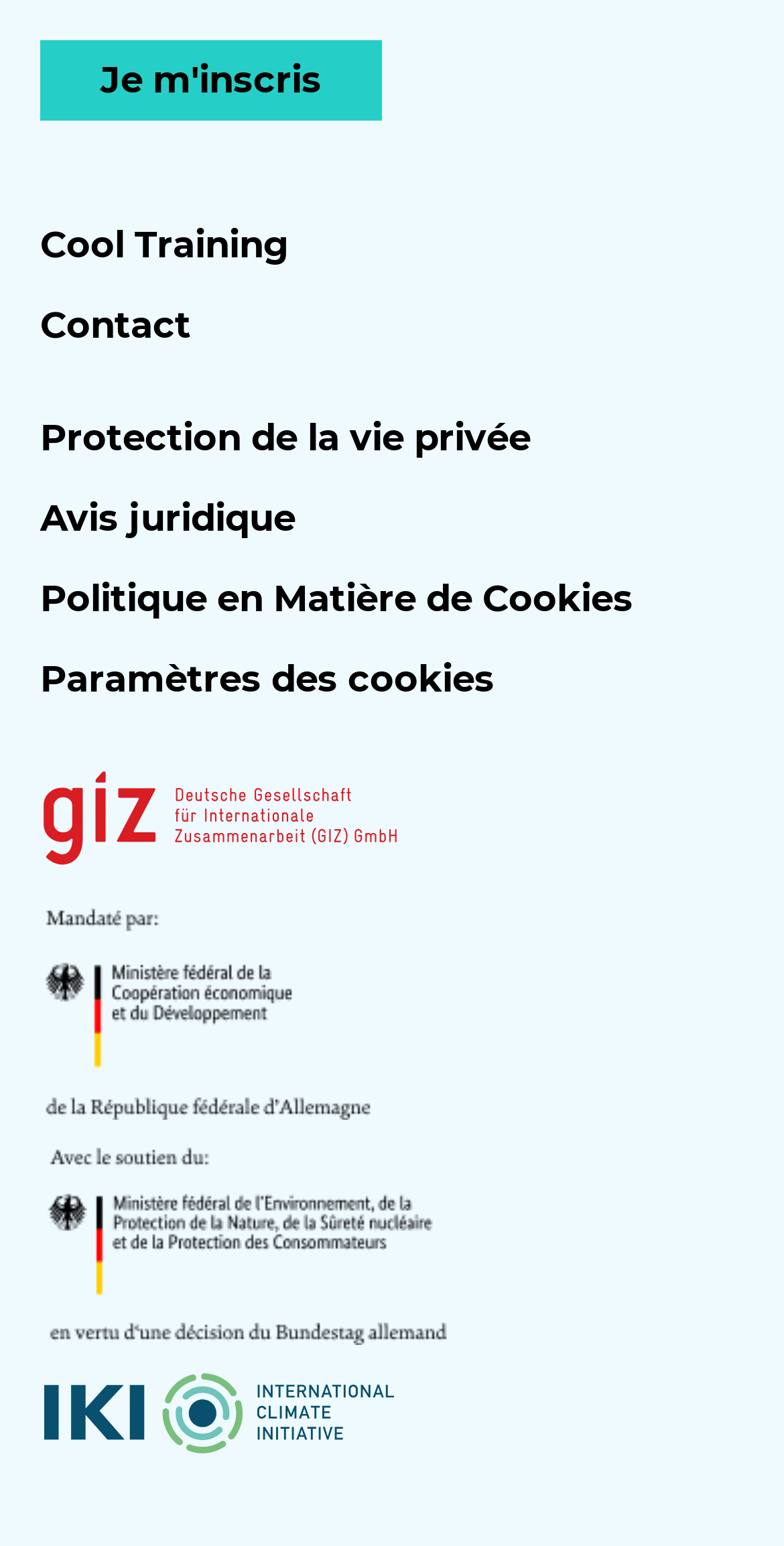Could you specify the bounding box coordinates for the clickable section to complete the following instruction: "Open 'Gesellschaft für Internationale Zusammenarbeit (GIZ) GmbH'"?

[0.051, 0.497, 0.949, 0.561]